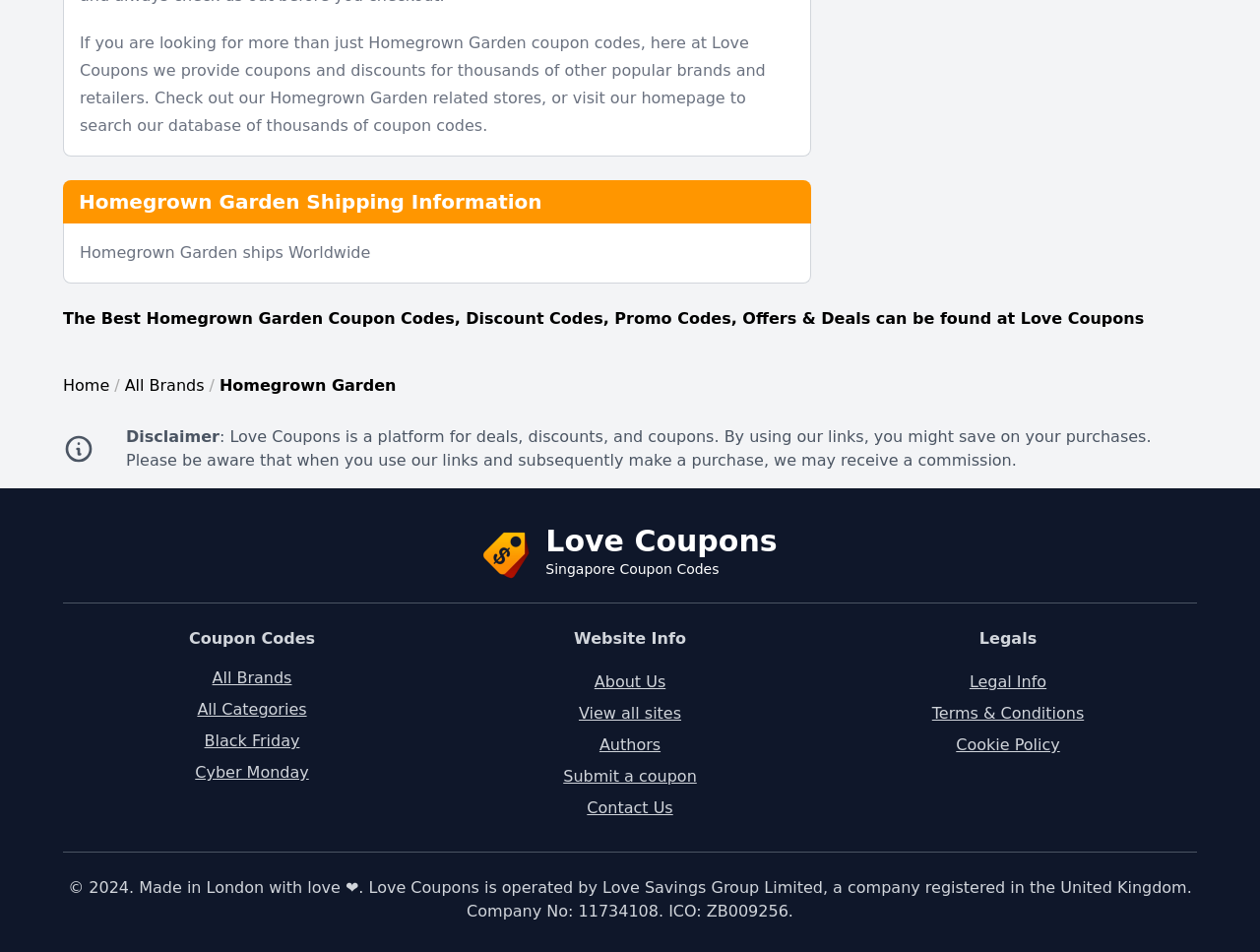Determine the coordinates of the bounding box that should be clicked to complete the instruction: "visit about us page". The coordinates should be represented by four float numbers between 0 and 1: [left, top, right, bottom].

[0.472, 0.706, 0.528, 0.726]